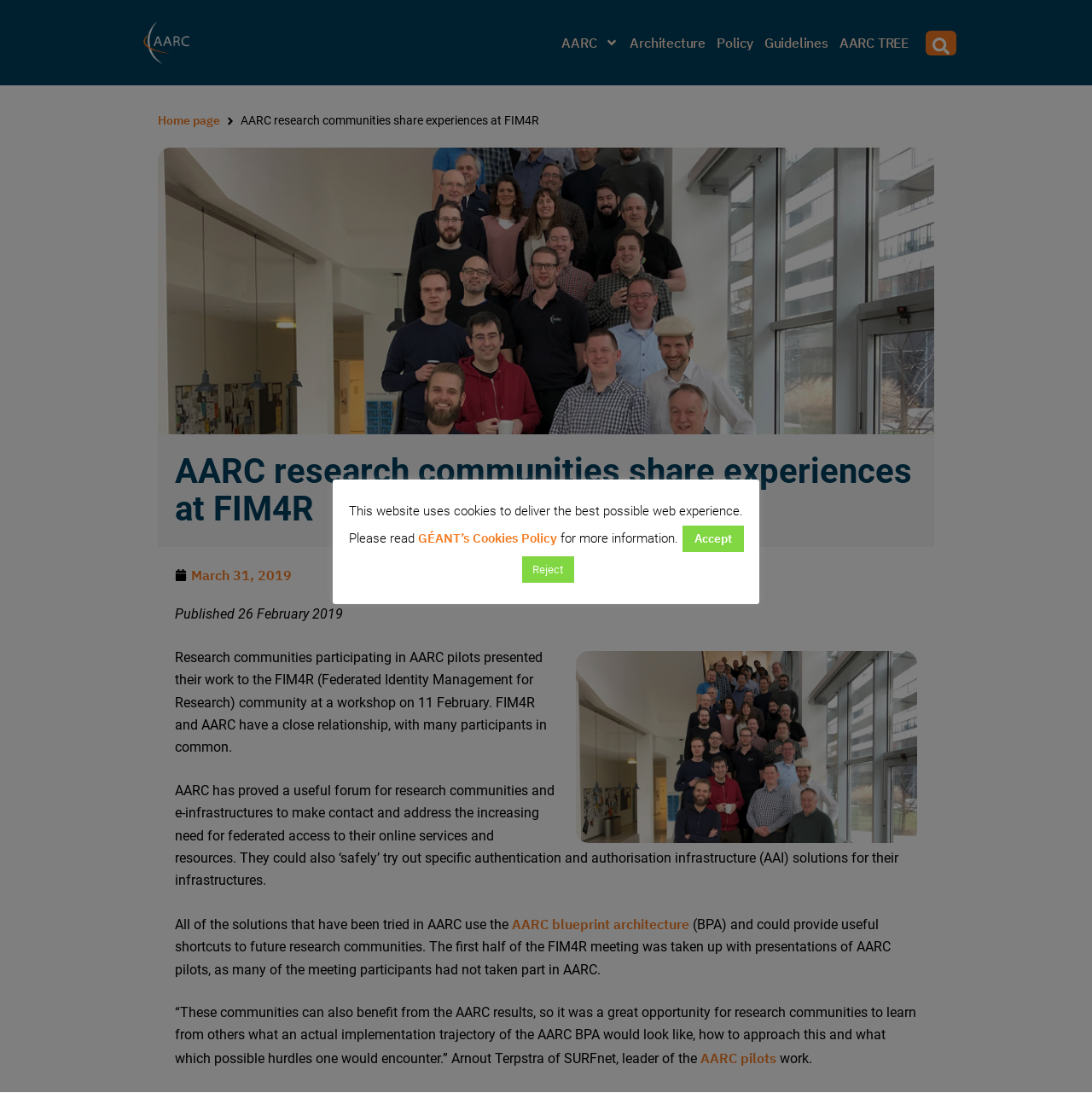Find the bounding box coordinates of the clickable area required to complete the following action: "Click the 'AARC pilots' link".

[0.641, 0.96, 0.711, 0.976]